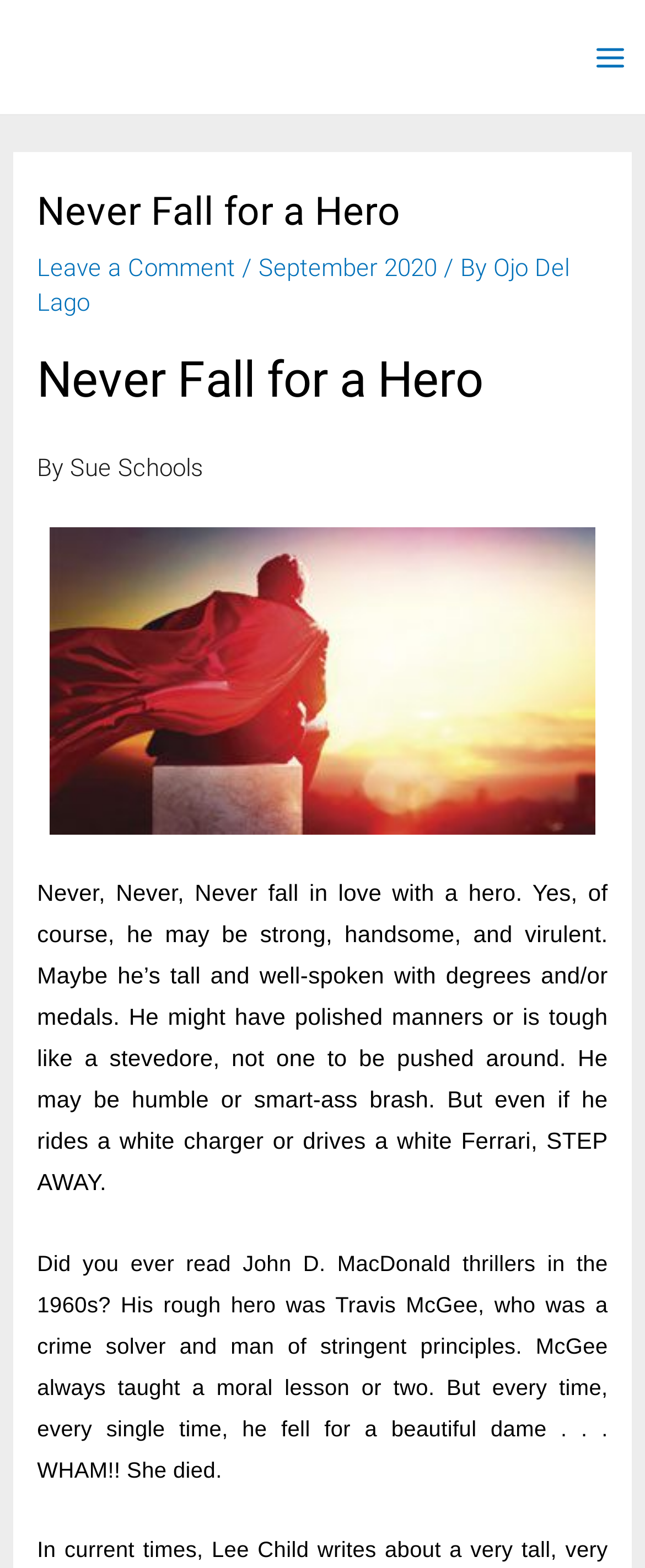Carefully examine the image and provide an in-depth answer to the question: What is the author of the article?

The author's name is mentioned in the text 'By Sue Schools' which is located below the main heading 'Never Fall for a Hero'.